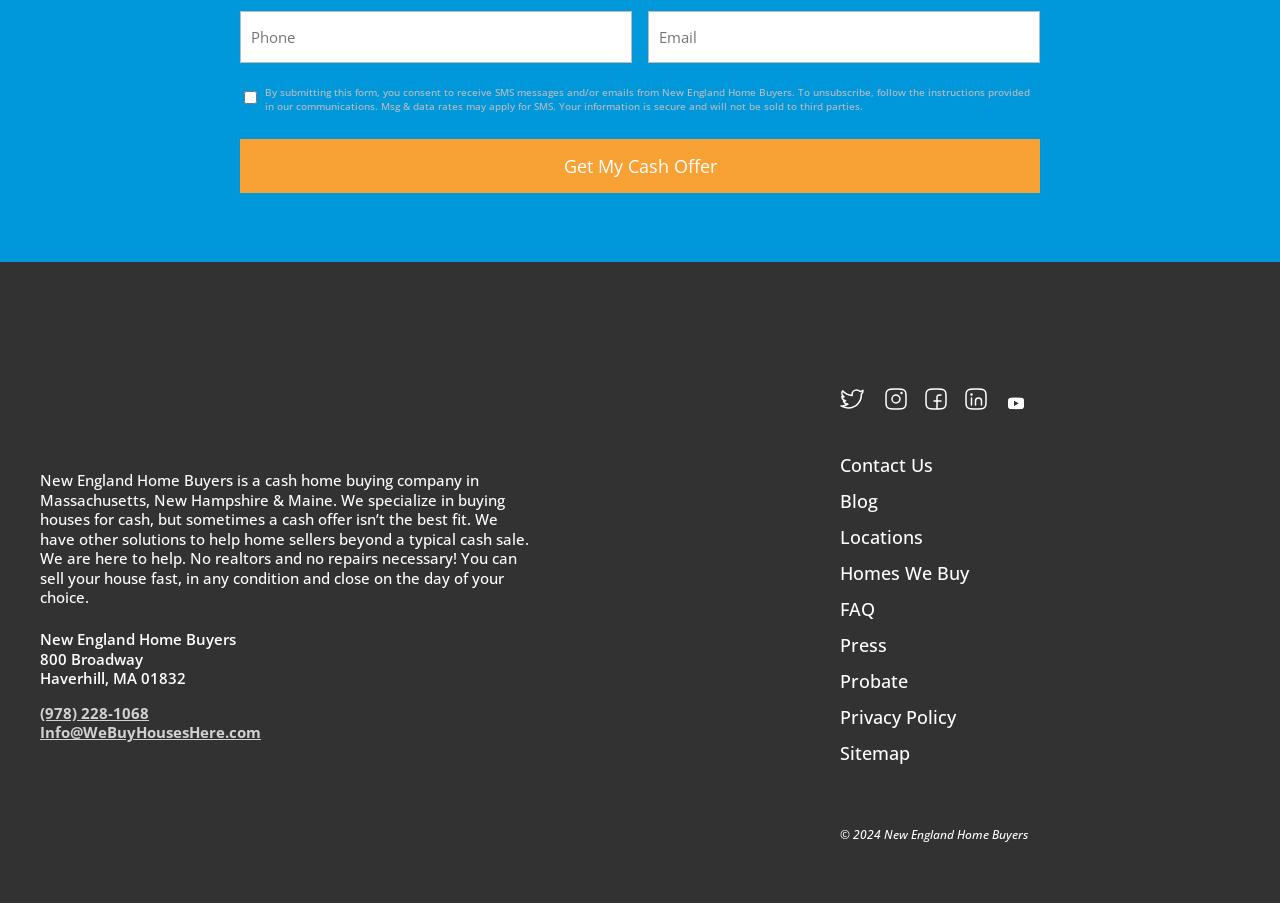What is the address of the company?
Use the image to answer the question with a single word or phrase.

800 Broadway, Haverhill, MA 01832